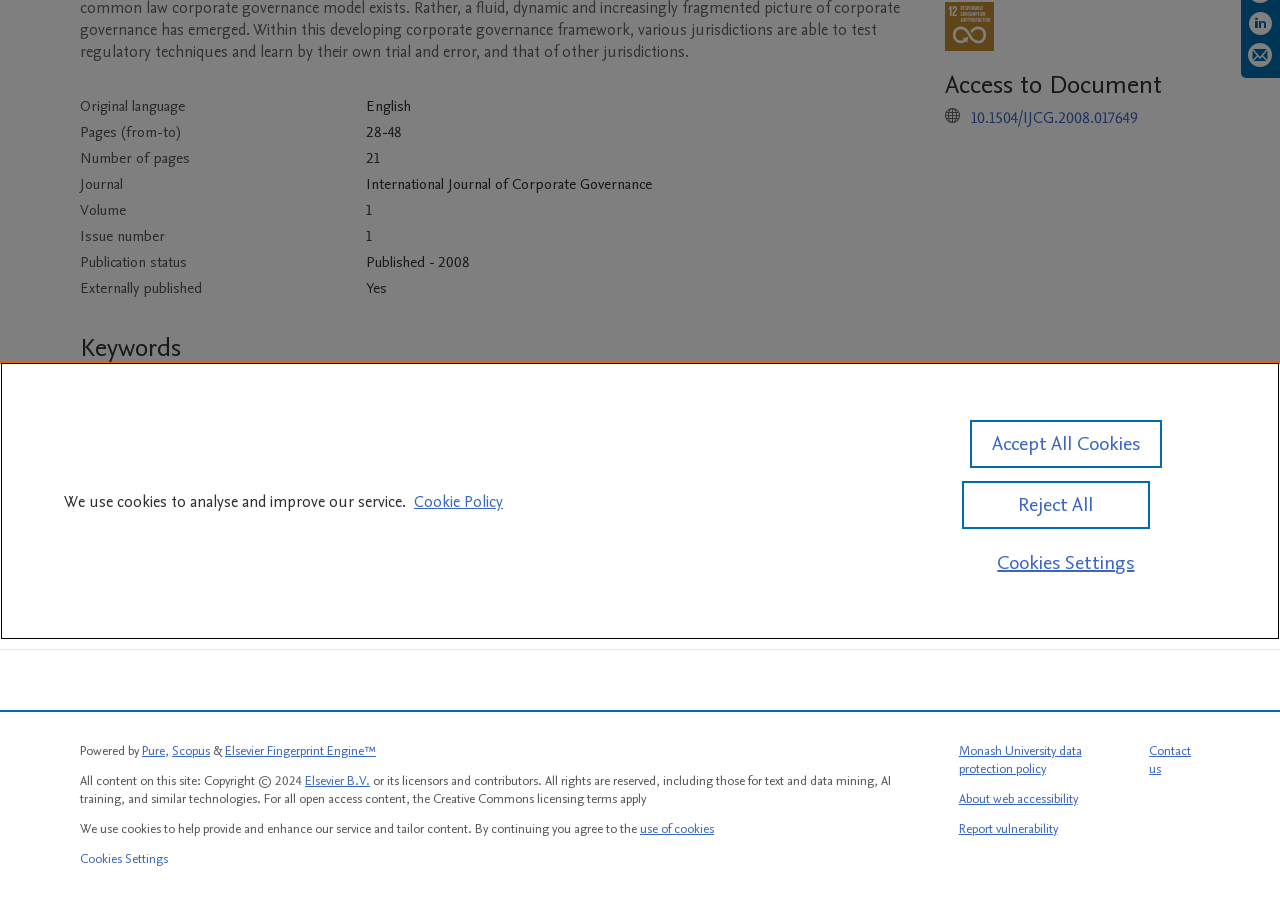Determine the bounding box for the described UI element: "APA".

[0.062, 0.574, 0.109, 0.623]